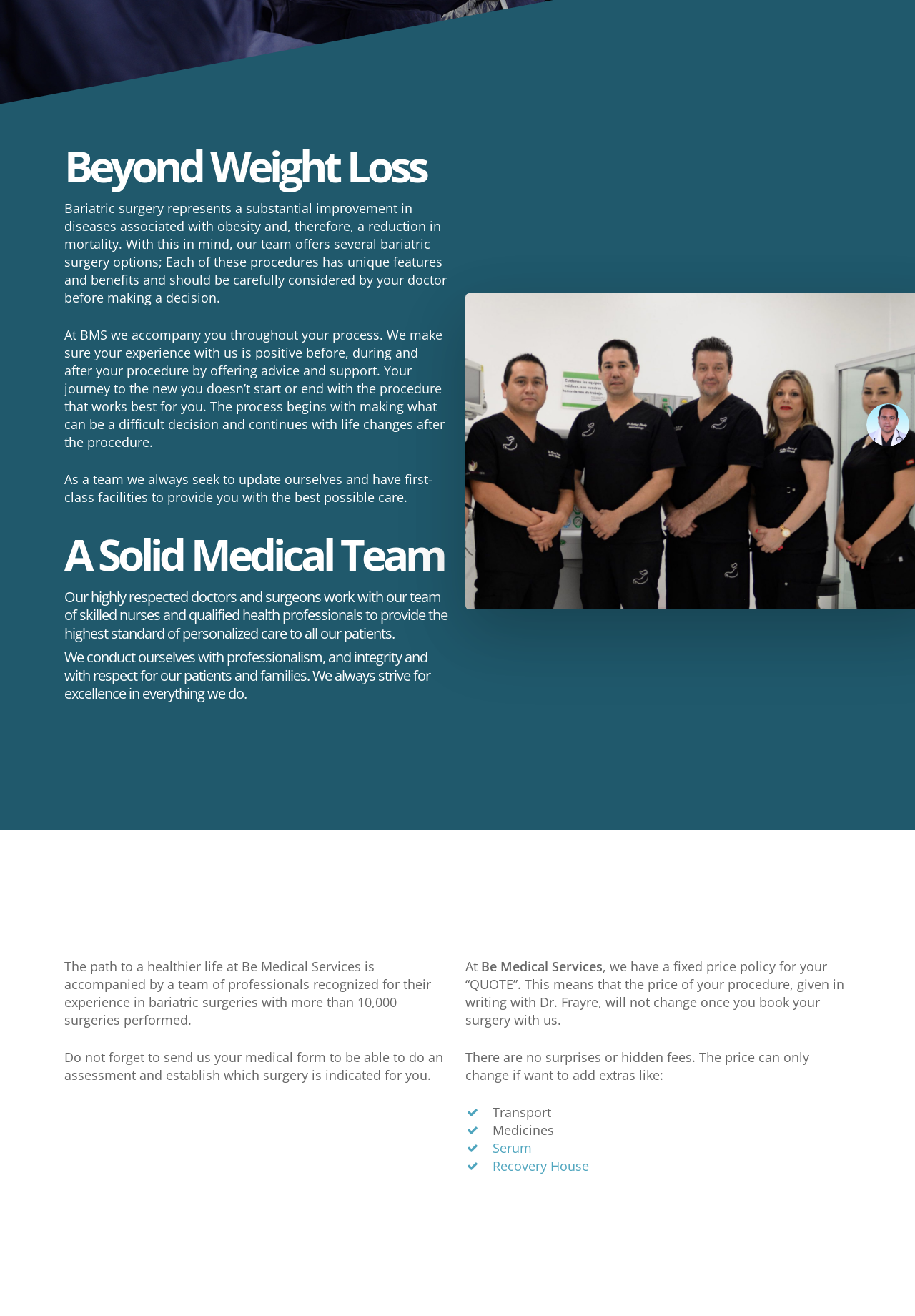Determine the bounding box coordinates for the UI element matching this description: "Serum".

[0.538, 0.866, 0.581, 0.879]